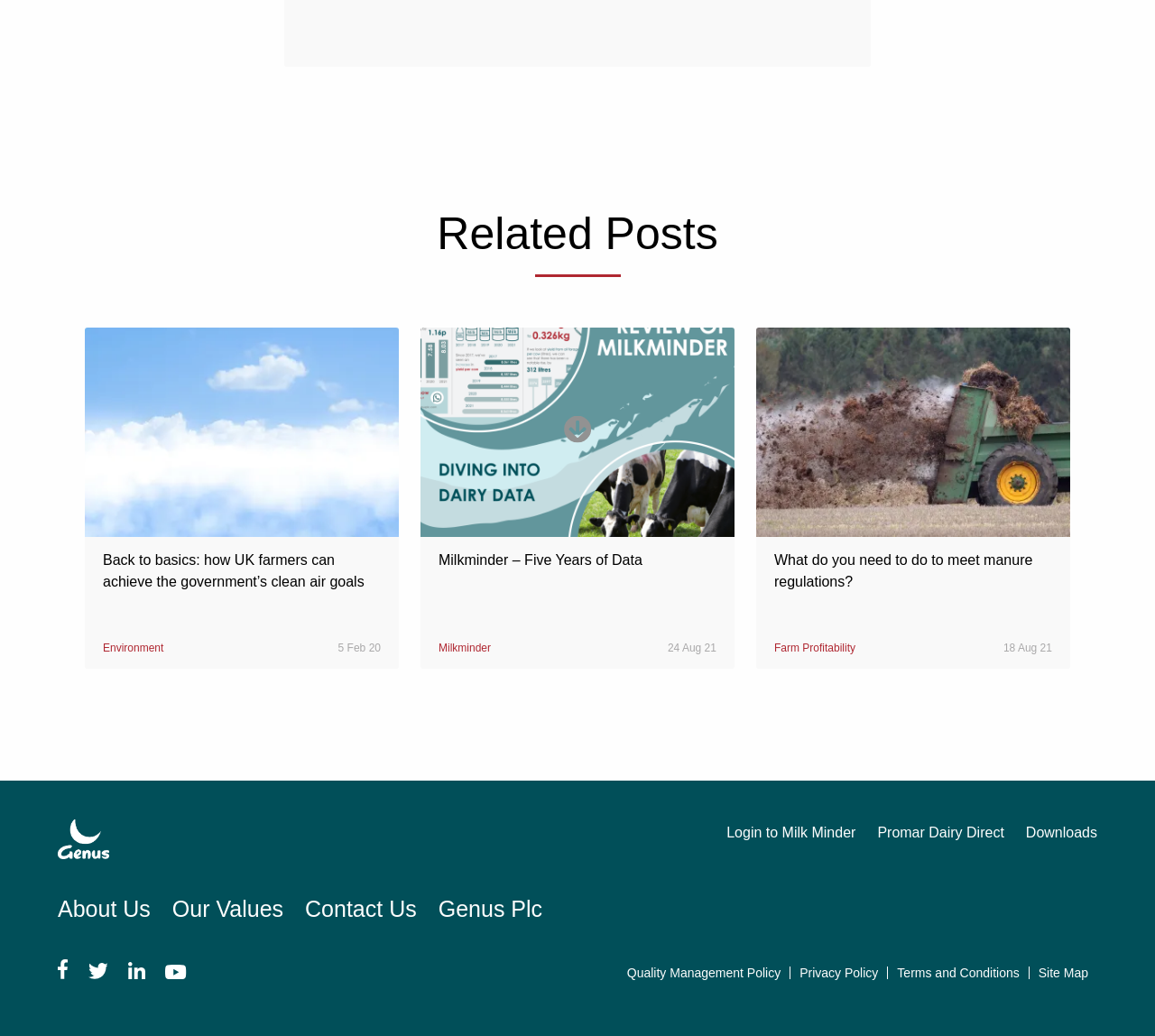What is the date of the second related post?
Using the image, provide a detailed and thorough answer to the question.

I looked at the second related post link, which is 'Milkminder – Five Years of Data', and saw that it has a time element with the text '24 Aug 21'.